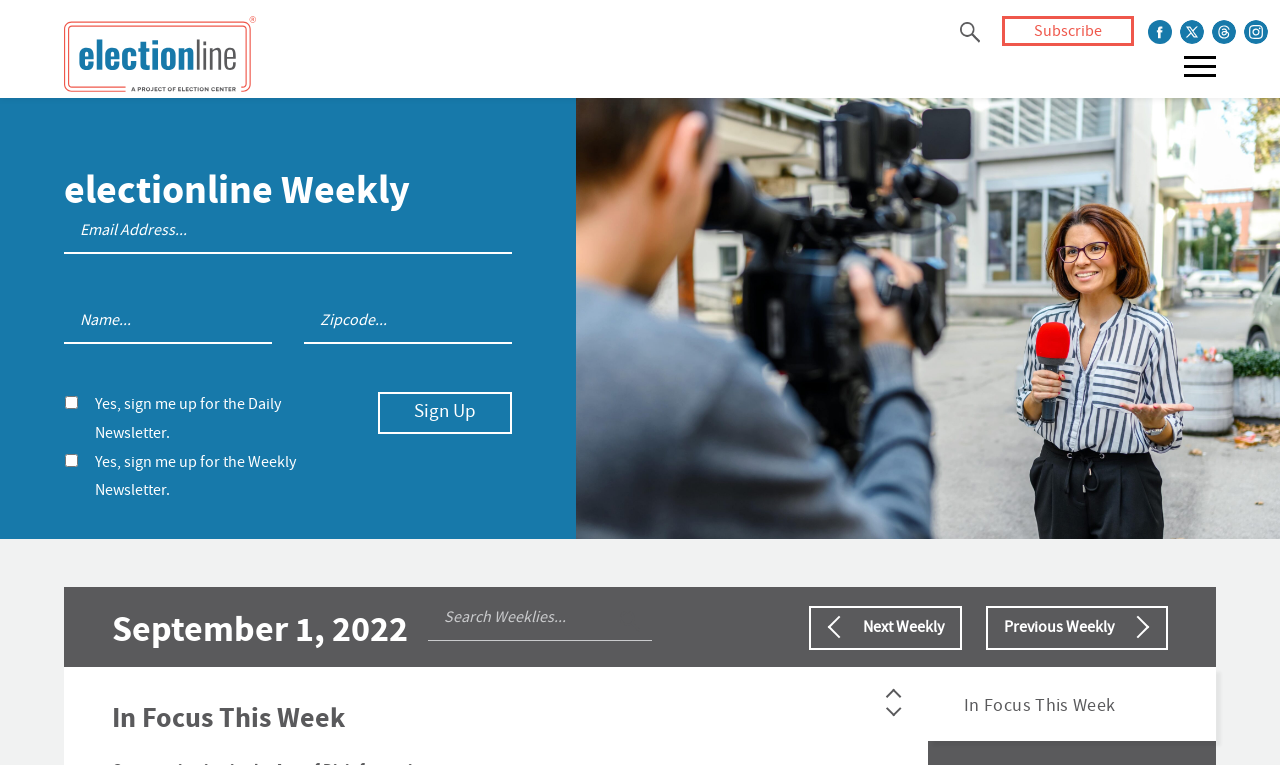Describe all the visual and textual components of the webpage comprehensively.

The webpage is an election-focused newsletter subscription page. At the top left, there is a link to "electionline" and a header that reads "electionline Weekly". Below this header, there is a section to subscribe to the newsletter, where users can enter their email address, name, and zipcode. There are also two checkboxes to opt-in for daily and weekly newsletters, respectively. A "Sign Up" button is located to the right of these fields.

At the top right, there are links to social media platforms, including Facebook, Twitter, Threads, and Instagram. 

In the middle section of the page, there is a header that displays the current date, "September 1, 2022". Below this, there is a search bar where users can search for previous weeklies. There are also links to navigate to the previous and next weekly newsletters.

At the bottom of the page, there is a heading that reads "In Focus This Week", which is repeated as a static text element below it.